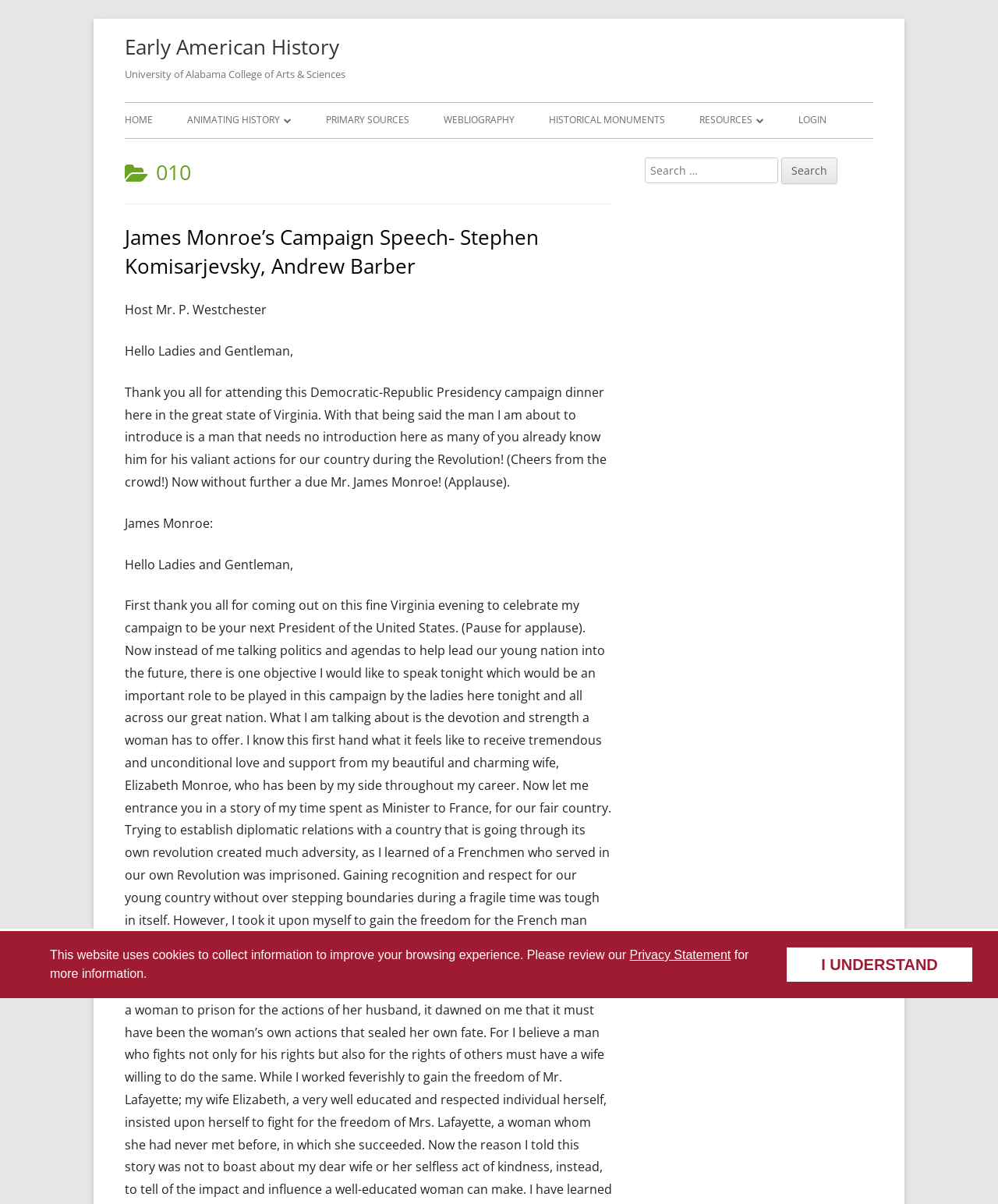Please give a succinct answer using a single word or phrase:
What is the category of the current page?

010